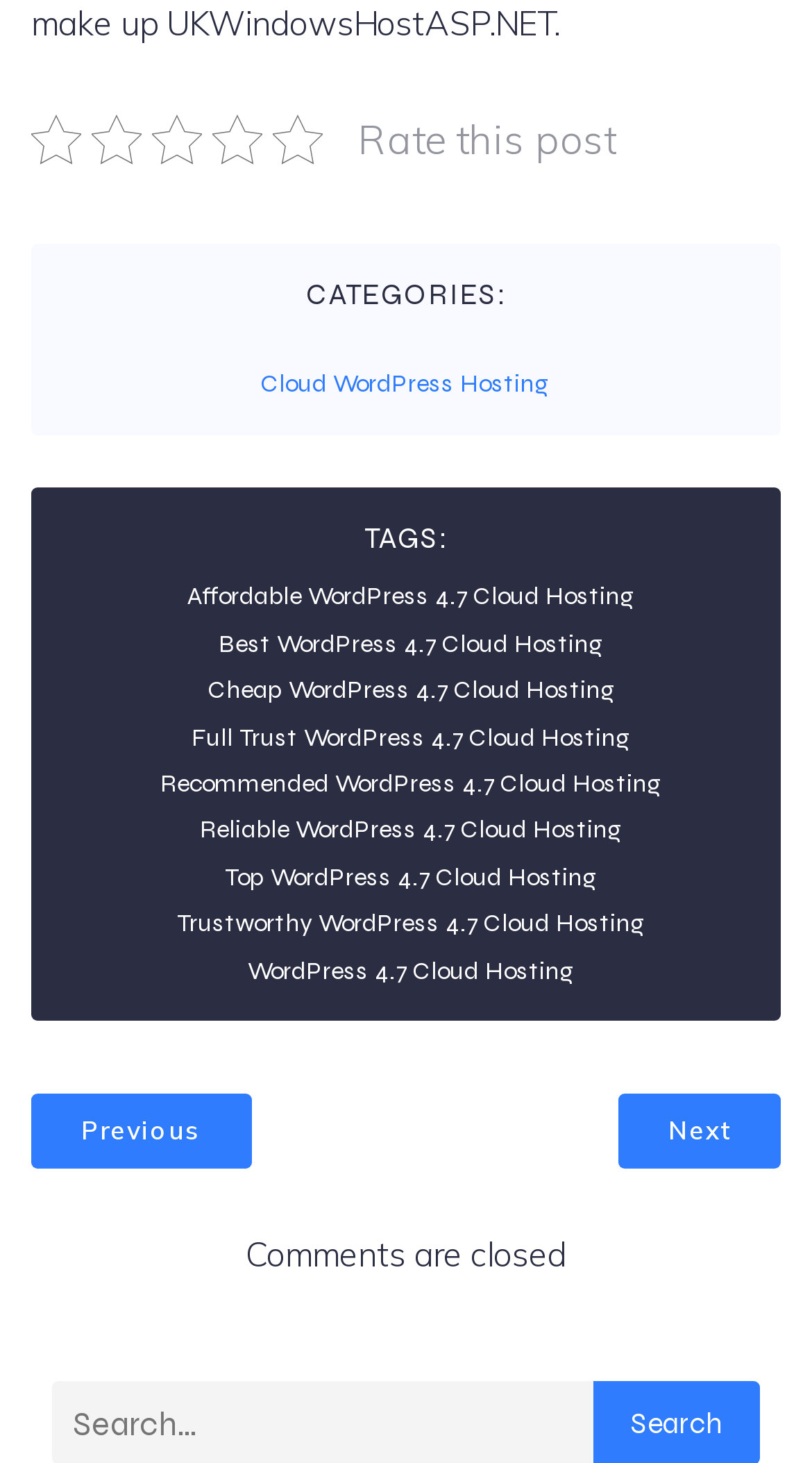Find the UI element described as: "Next" and predict its bounding box coordinates. Ensure the coordinates are four float numbers between 0 and 1, [left, top, right, bottom].

[0.762, 0.747, 0.962, 0.799]